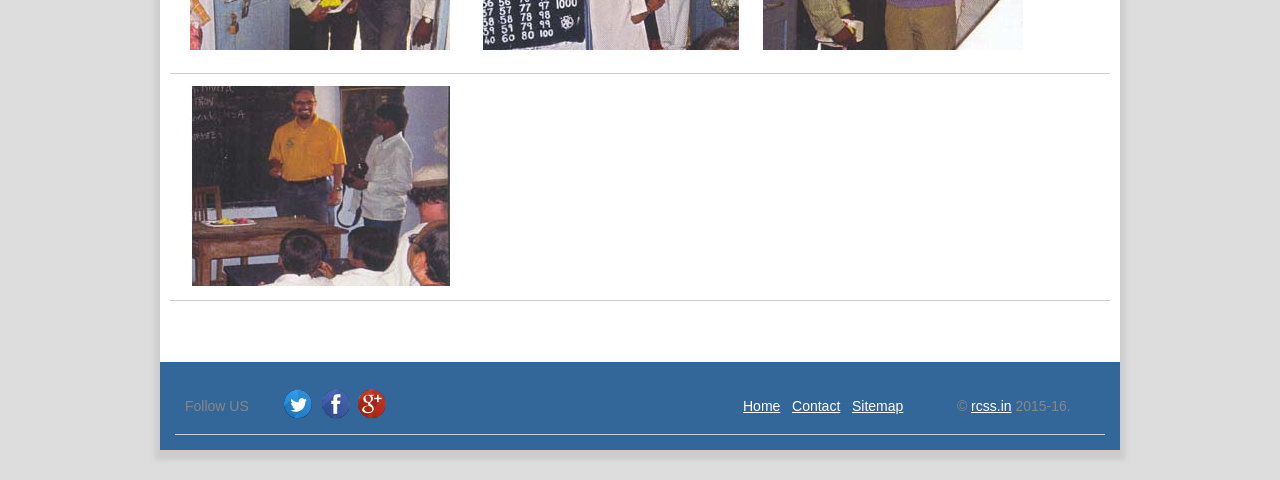How many grid cells are in the first row? From the image, respond with a single word or brief phrase.

3